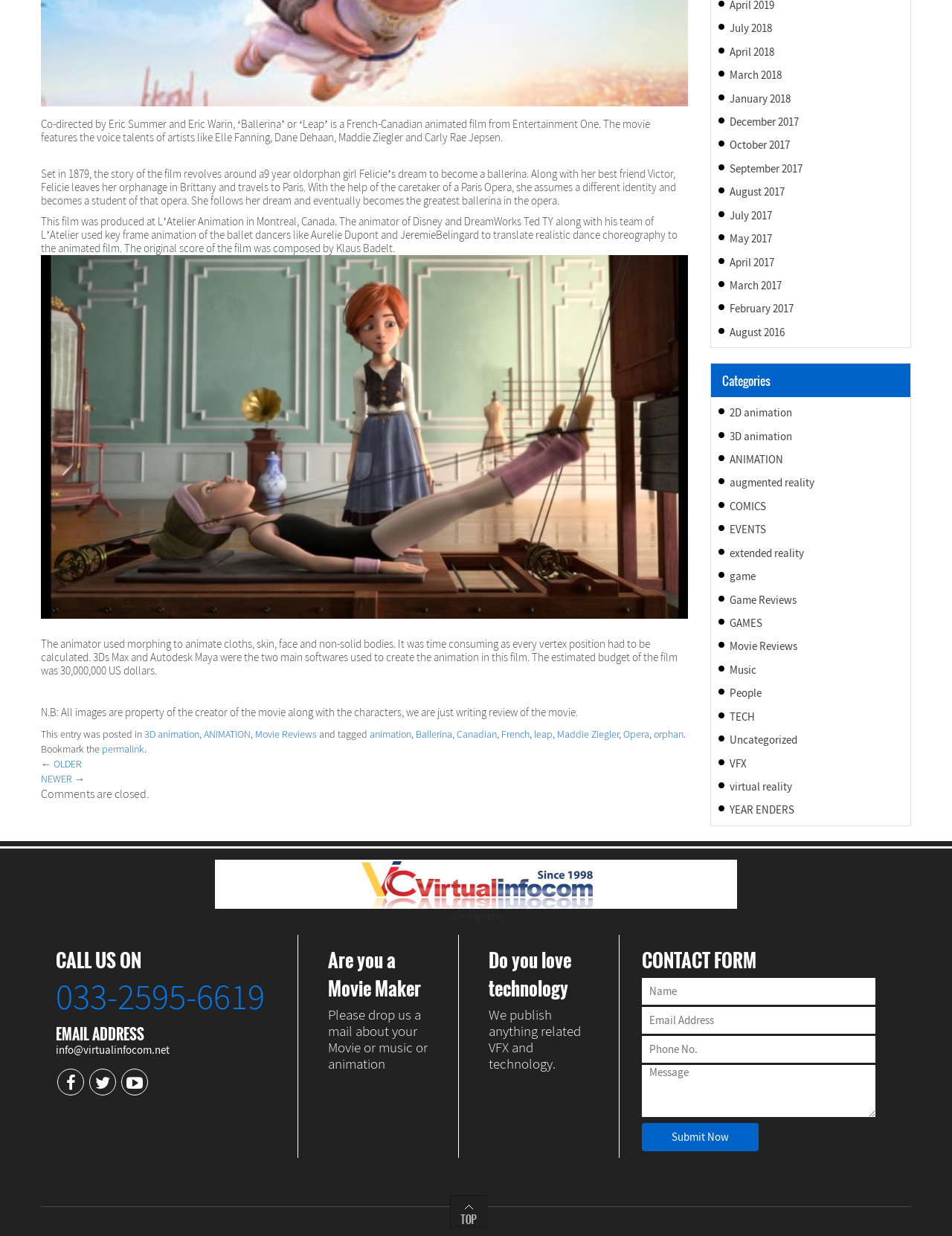What software was used to create the animation in this film?
Identify the answer in the screenshot and reply with a single word or phrase.

3Ds Max and Autodesk Maya